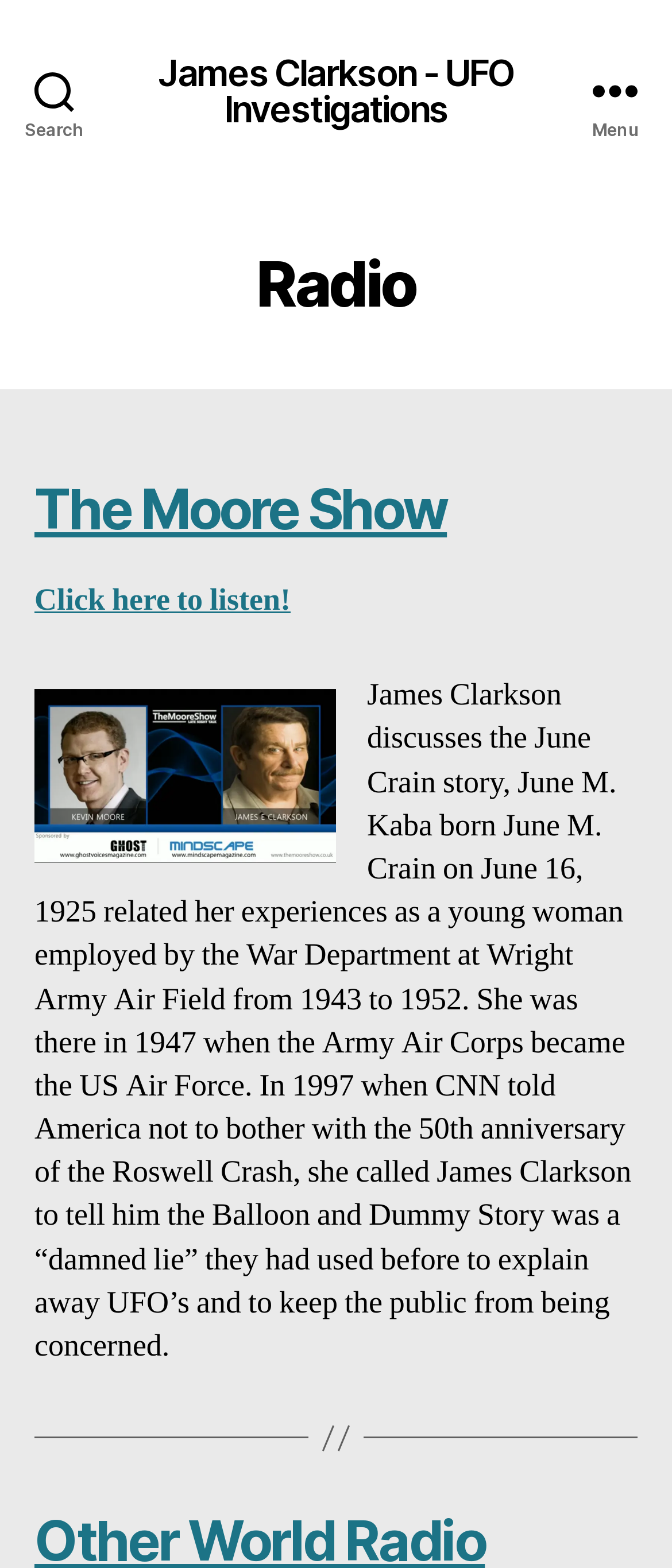What is the topic James Clarkson discusses on the show?
Refer to the image and provide a thorough answer to the question.

I found the answer by reading the text that describes James Clarkson discussing the June Crain story, which is related to UFOs, and also by considering the webpage's meta description 'Radio – James Clarkson – UFO Investigations'.